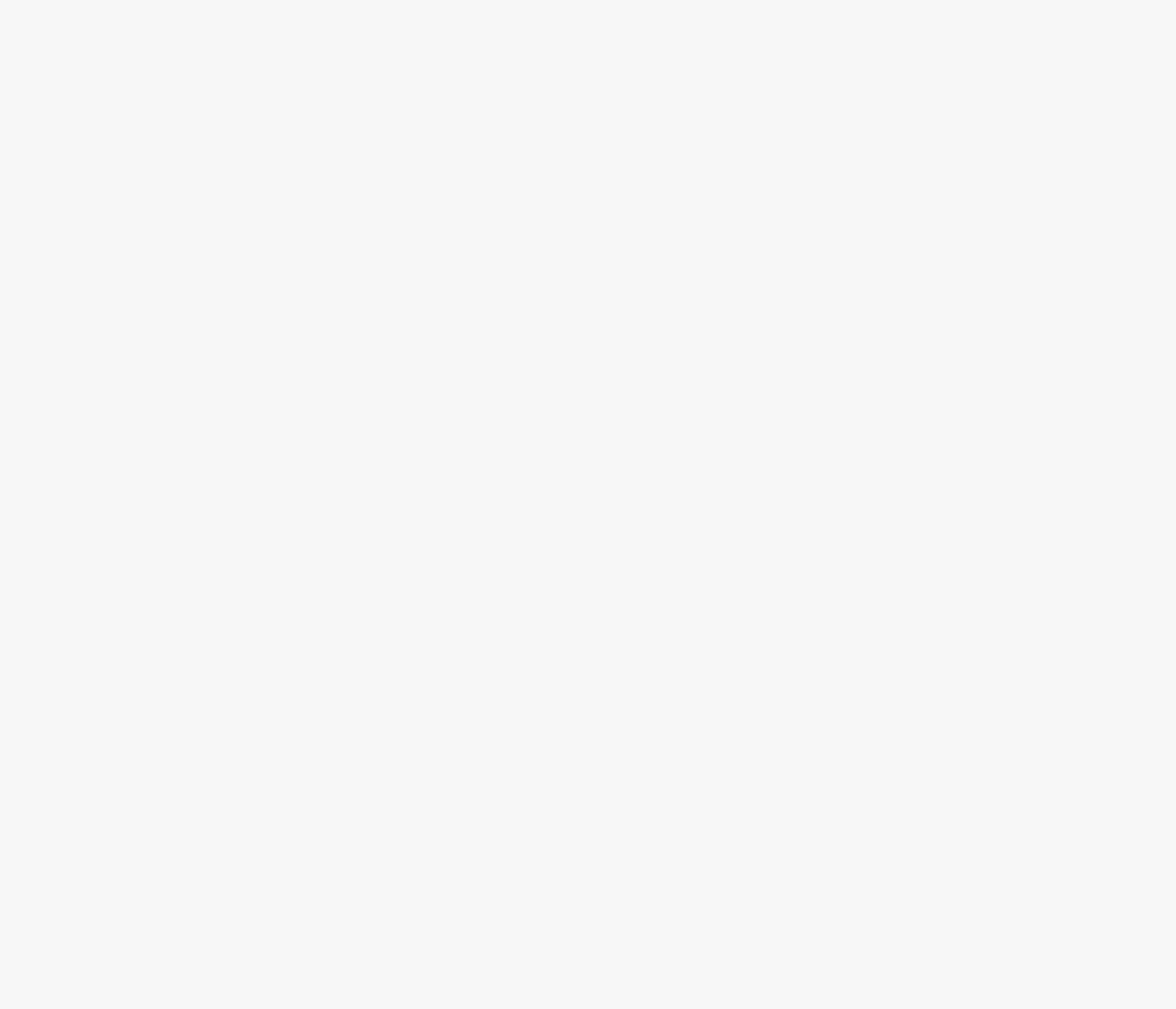From the given element description: "508", find the bounding box for the UI element. Provide the coordinates as four float numbers between 0 and 1, in the order [left, top, right, bottom].

[0.312, 0.301, 0.344, 0.316]